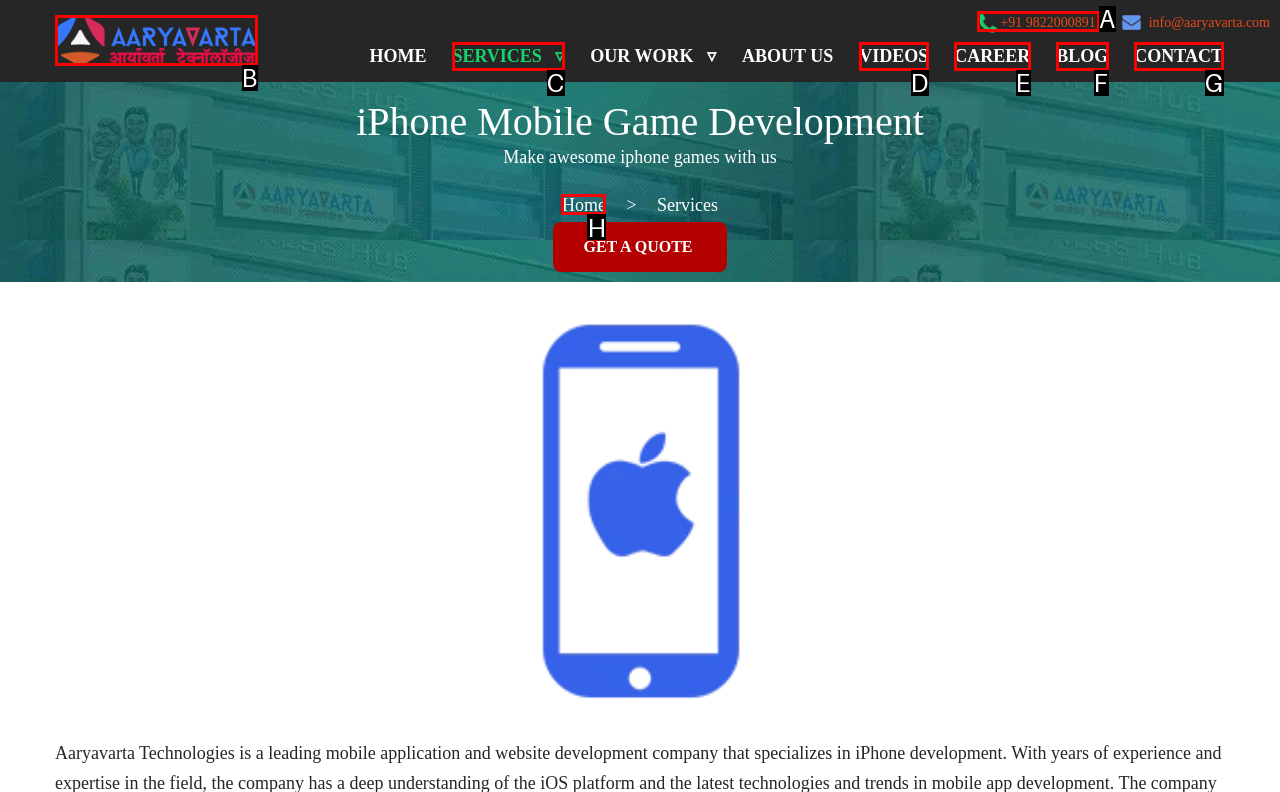Based on the description: logged in, select the HTML element that best fits. Reply with the letter of the correct choice from the options given.

None